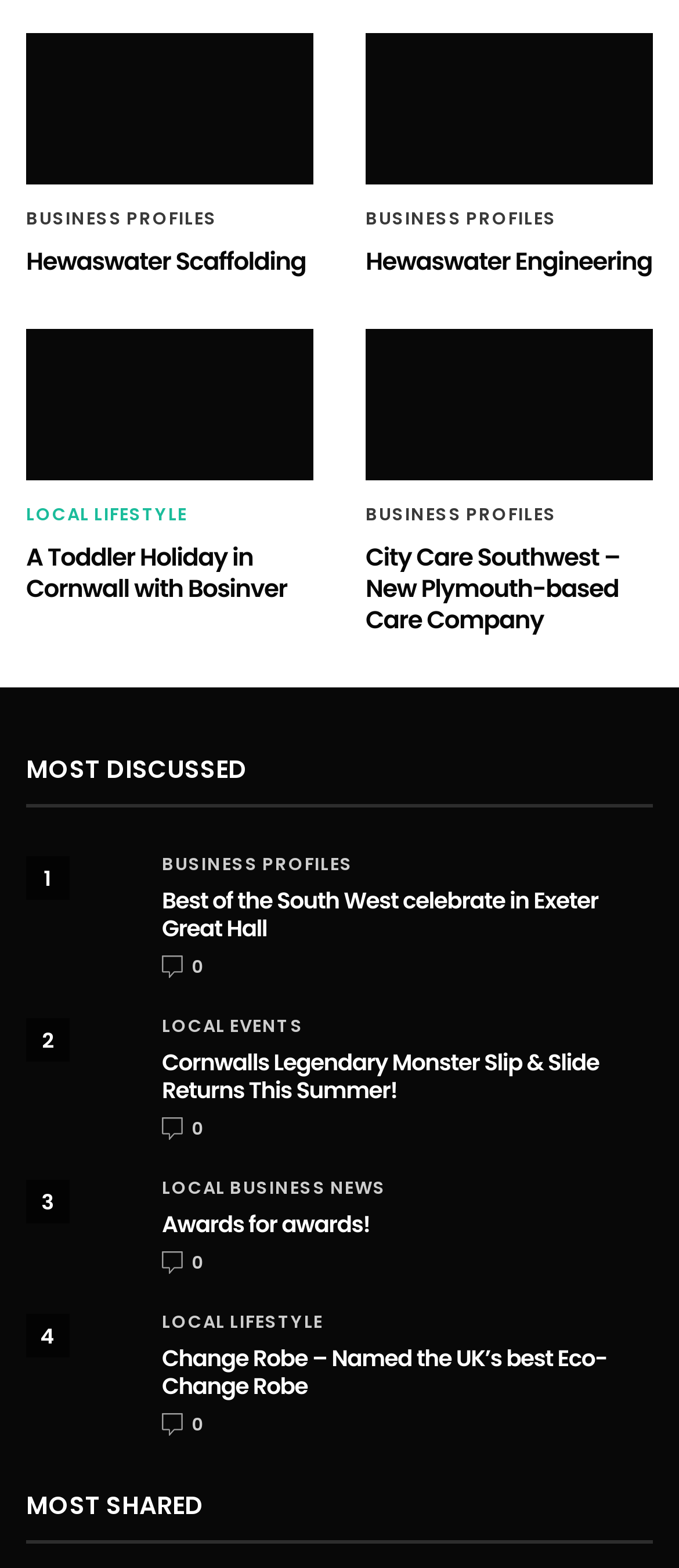Provide the bounding box coordinates of the section that needs to be clicked to accomplish the following instruction: "Check out Cornwalls Legendary Monster Slip & Slide Returns This Summer!."

[0.038, 0.649, 0.192, 0.711]